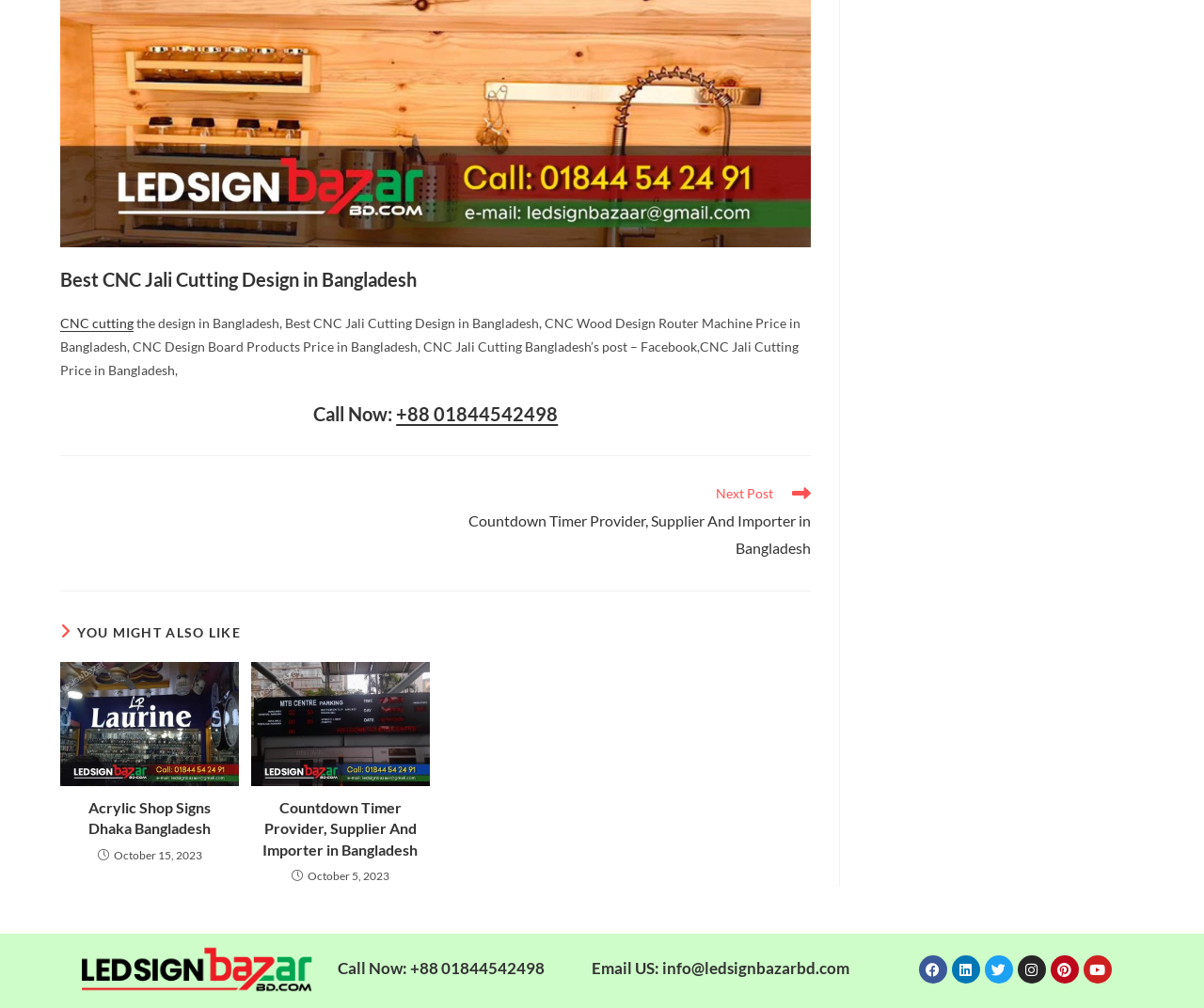How many articles are listed in the 'YOU MIGHT ALSO LIKE' section?
Based on the image content, provide your answer in one word or a short phrase.

2